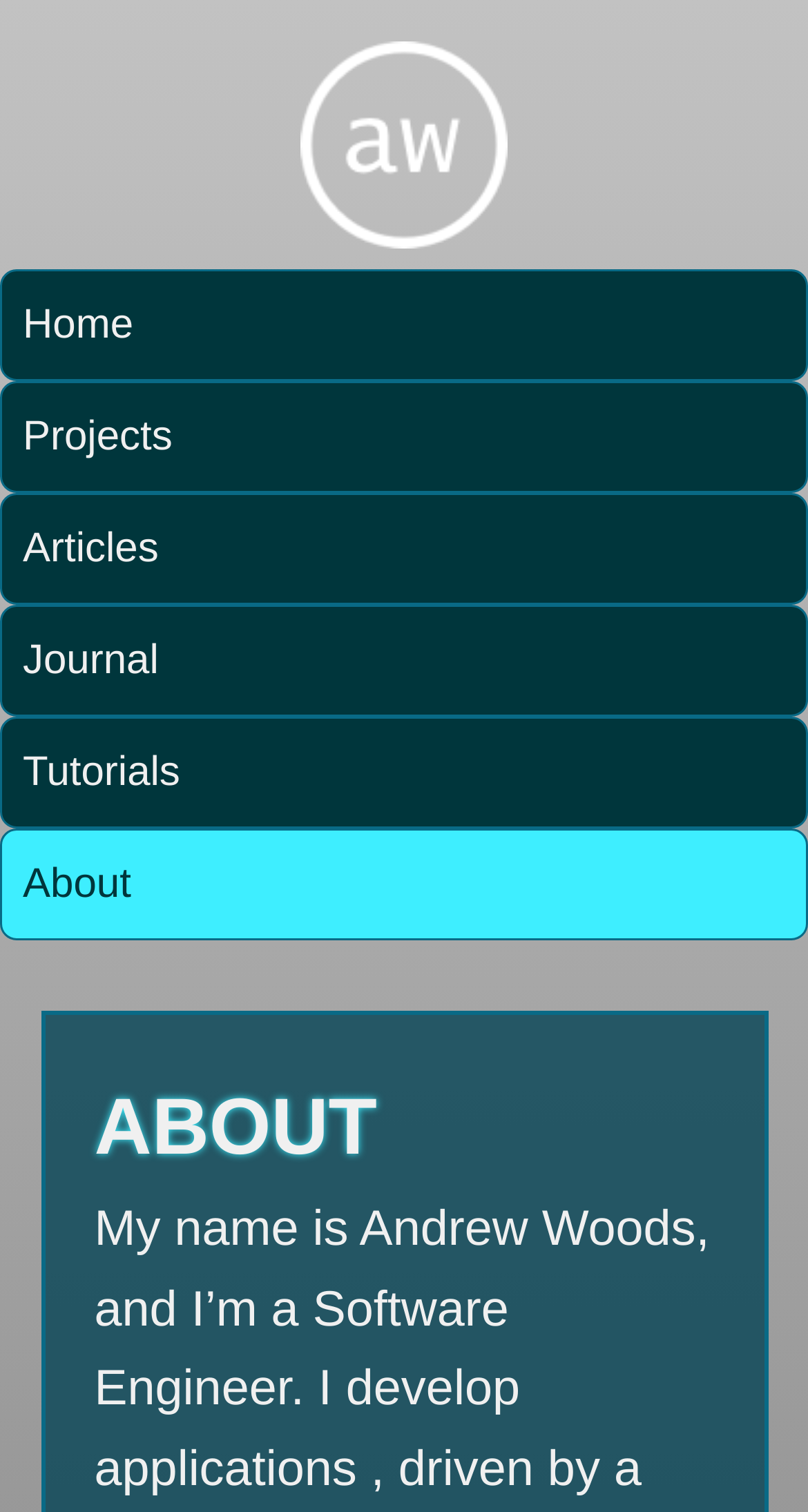Respond to the question below with a single word or phrase:
What is the title of the current page?

About